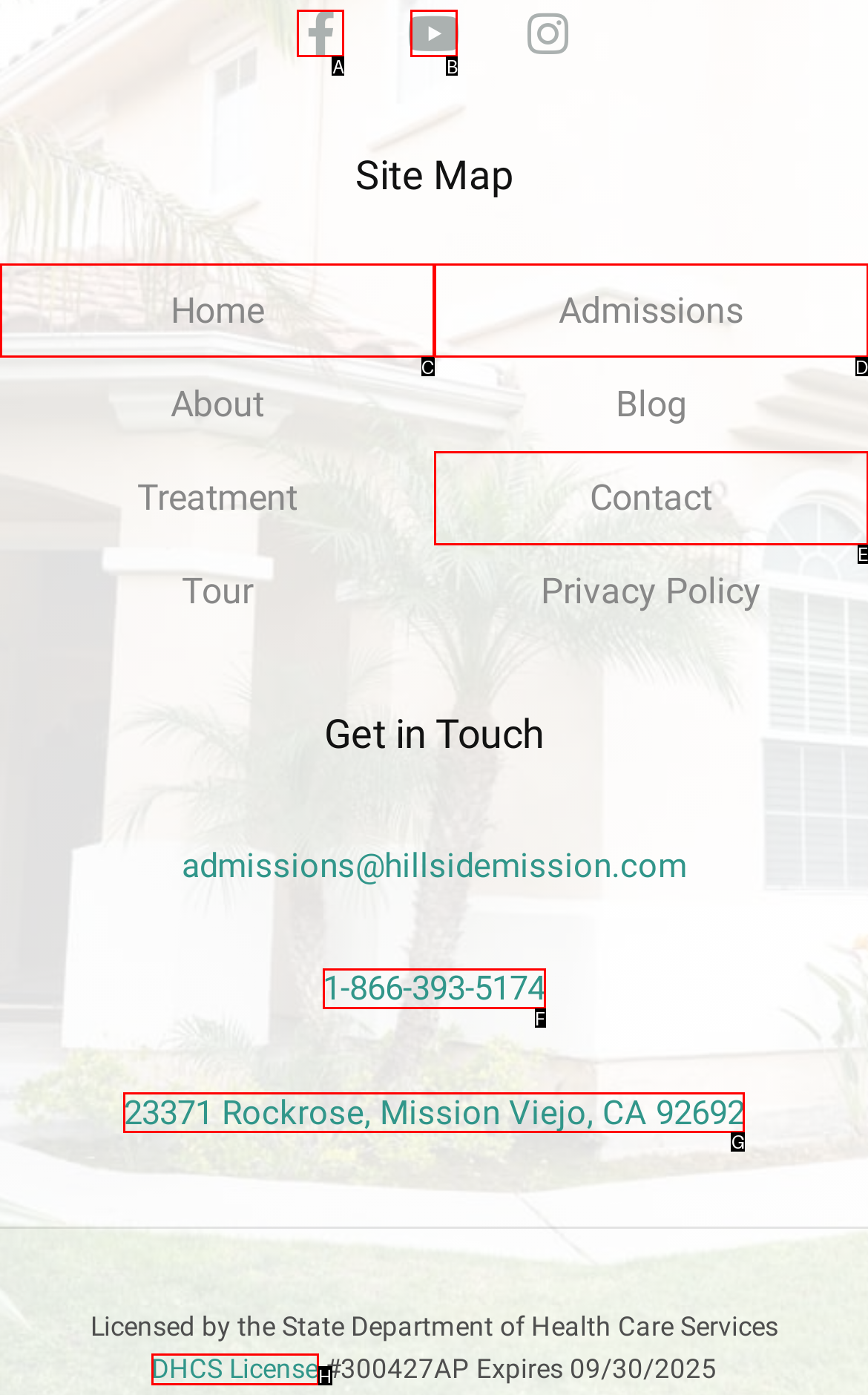Match the description: DHCS License to the appropriate HTML element. Respond with the letter of your selected option.

H